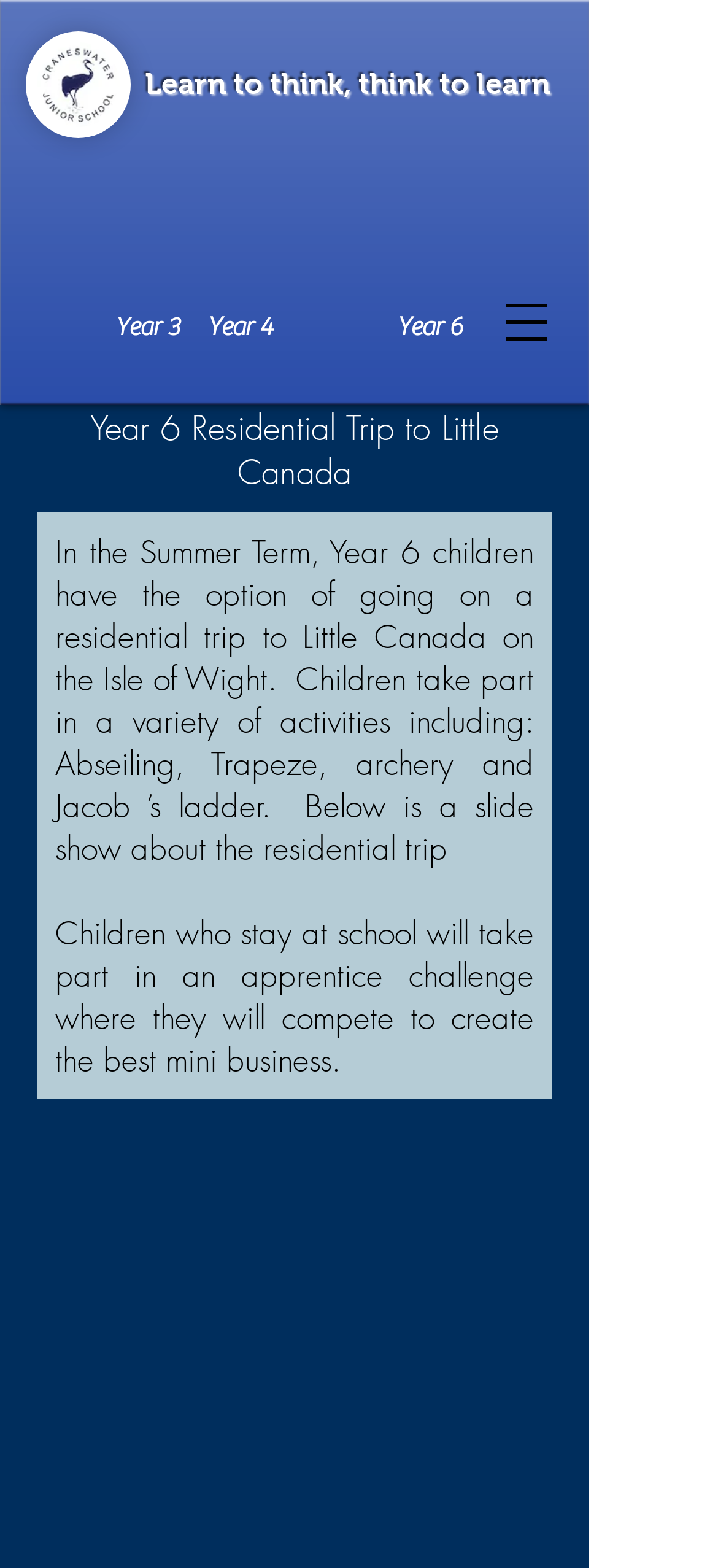What activity is available for students who stay at school?
Give a single word or phrase as your answer by examining the image.

Apprentice challenge